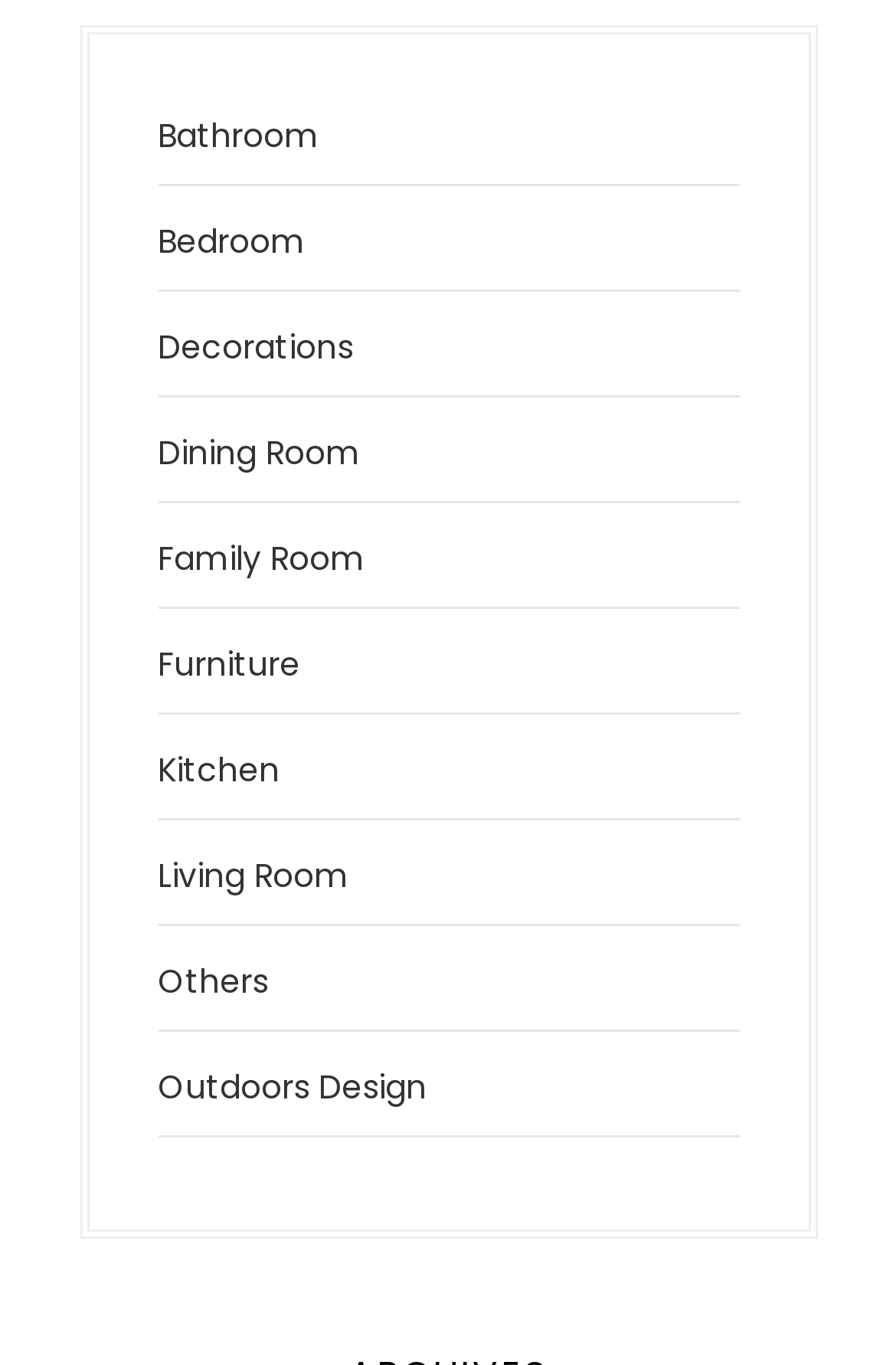Please specify the bounding box coordinates of the region to click in order to perform the following instruction: "Explore Bedroom furniture".

[0.176, 0.161, 0.34, 0.194]